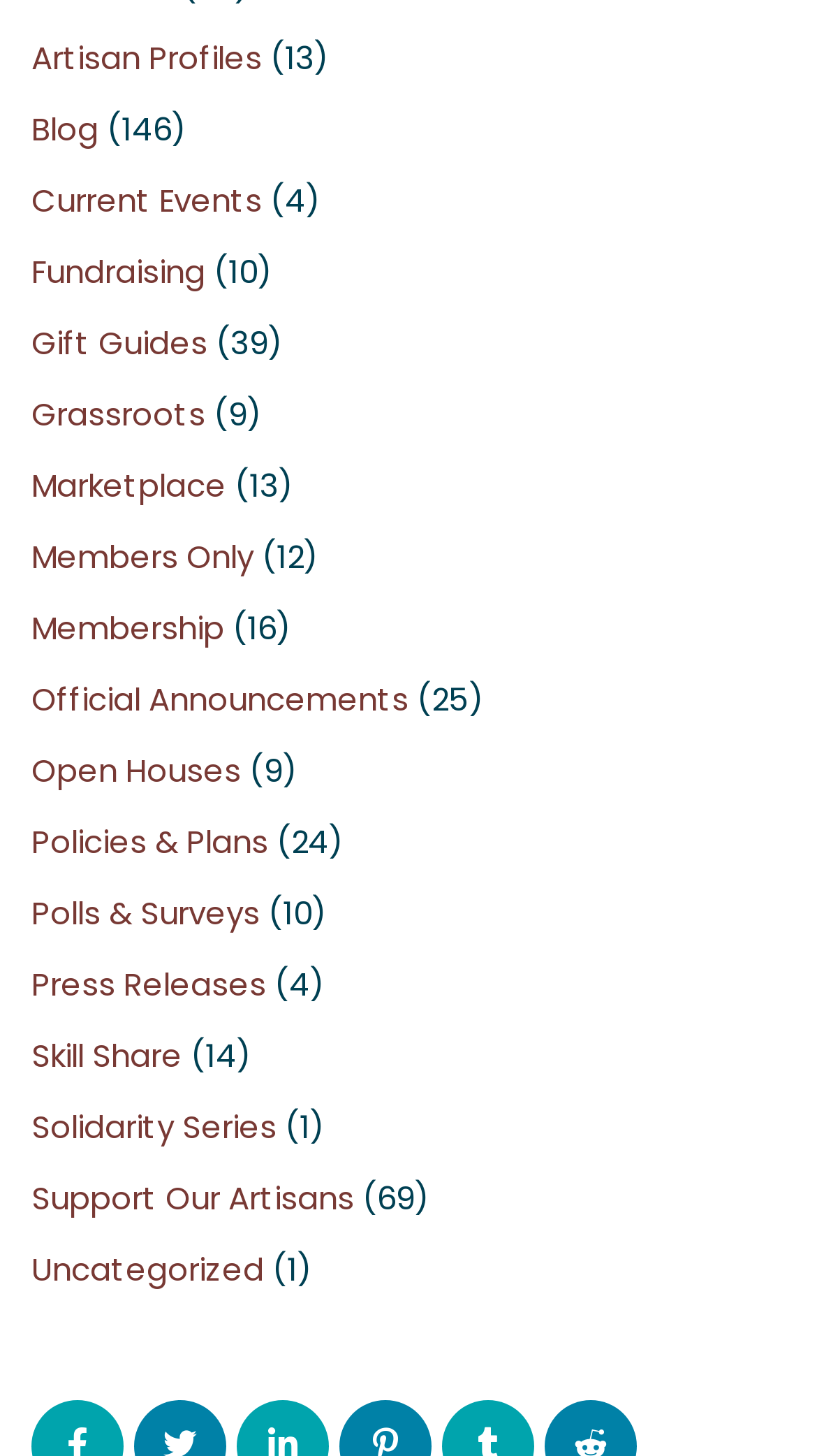Using the provided element description: "Uncategorized", identify the bounding box coordinates. The coordinates should be four floats between 0 and 1 in the order [left, top, right, bottom].

[0.038, 0.856, 0.323, 0.886]